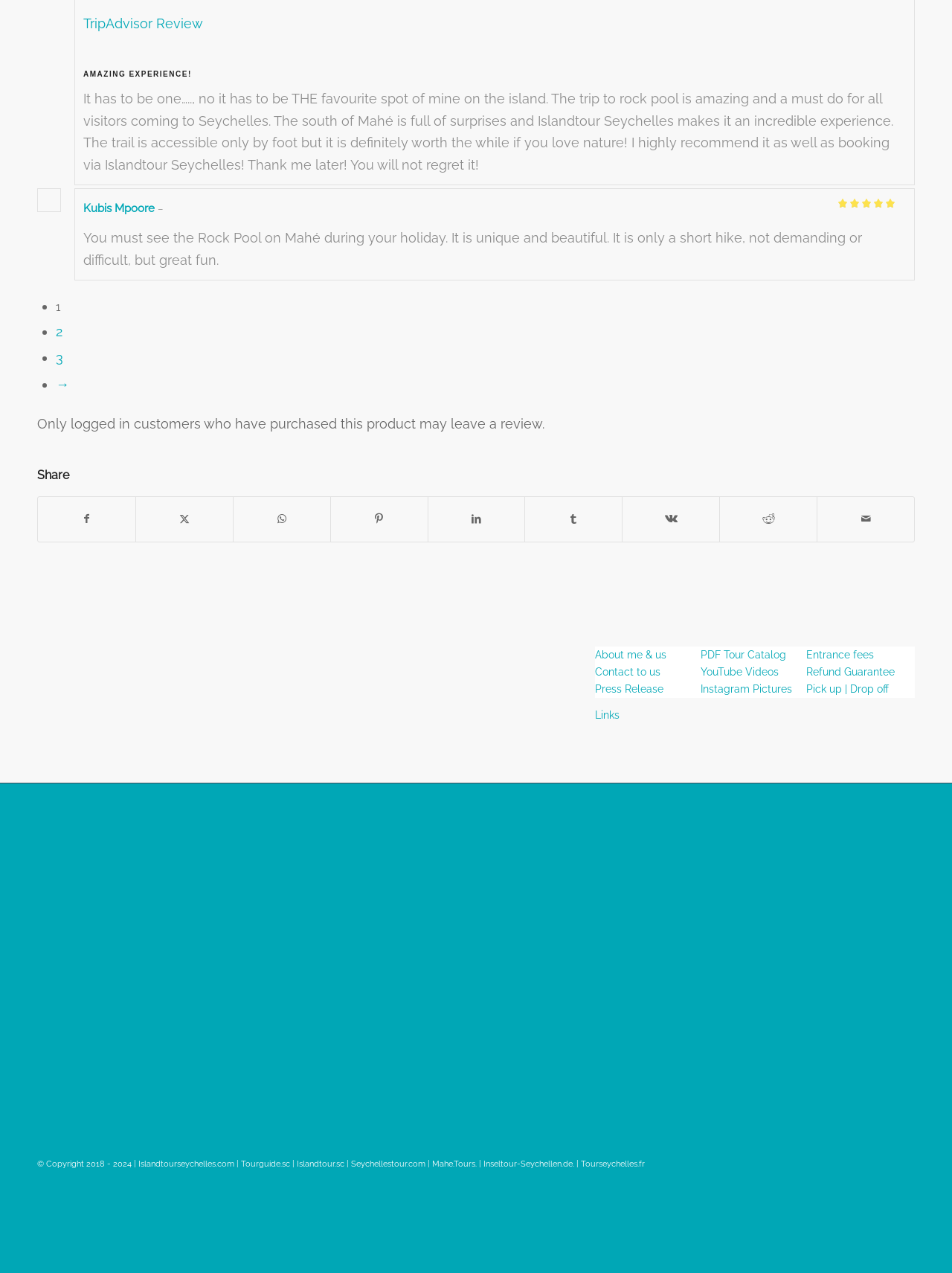Identify the bounding box coordinates necessary to click and complete the given instruction: "Read the review from Kubis Mpoore".

[0.088, 0.158, 0.166, 0.169]